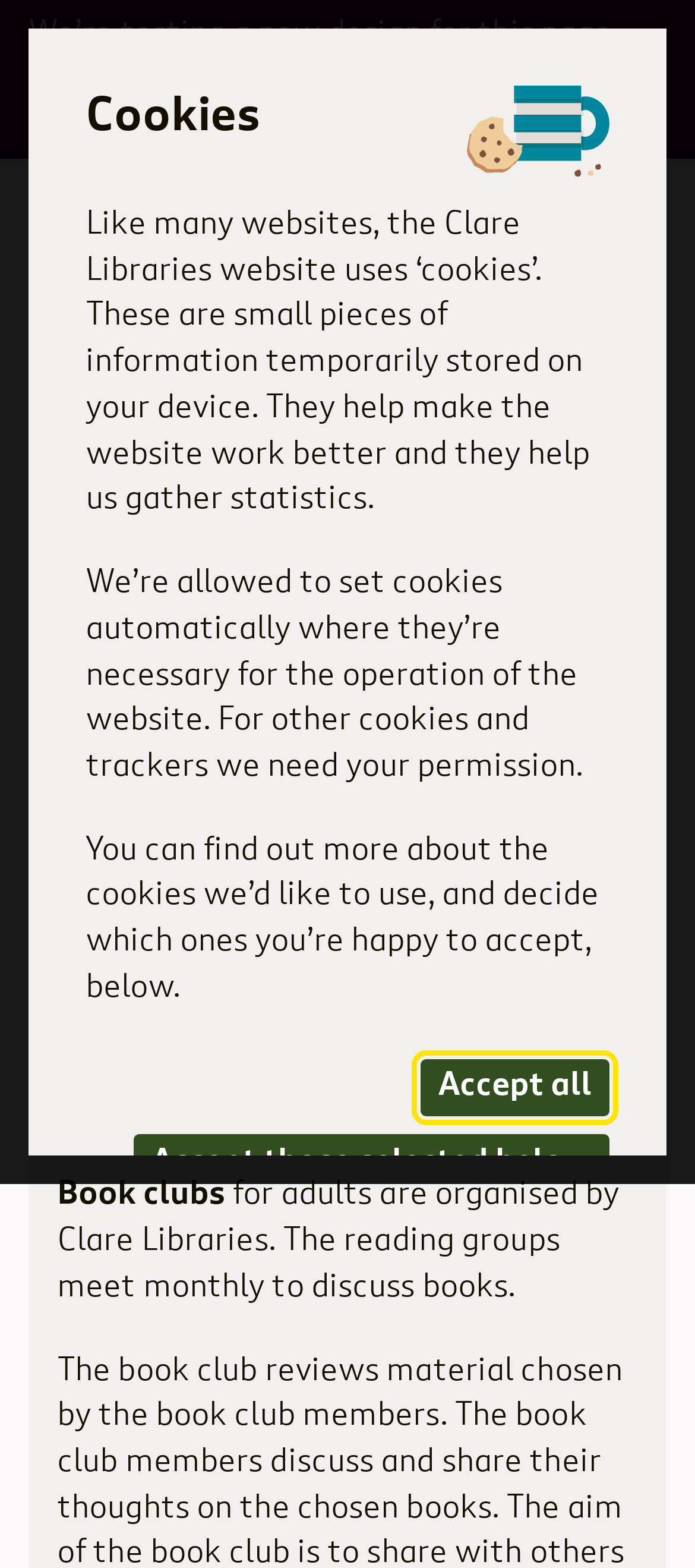Locate the bounding box coordinates of the UI element described by: "En | Ga | ···". Provide the coordinates as four float numbers between 0 and 1, formatted as [left, top, right, bottom].

[0.681, 0.118, 0.884, 0.135]